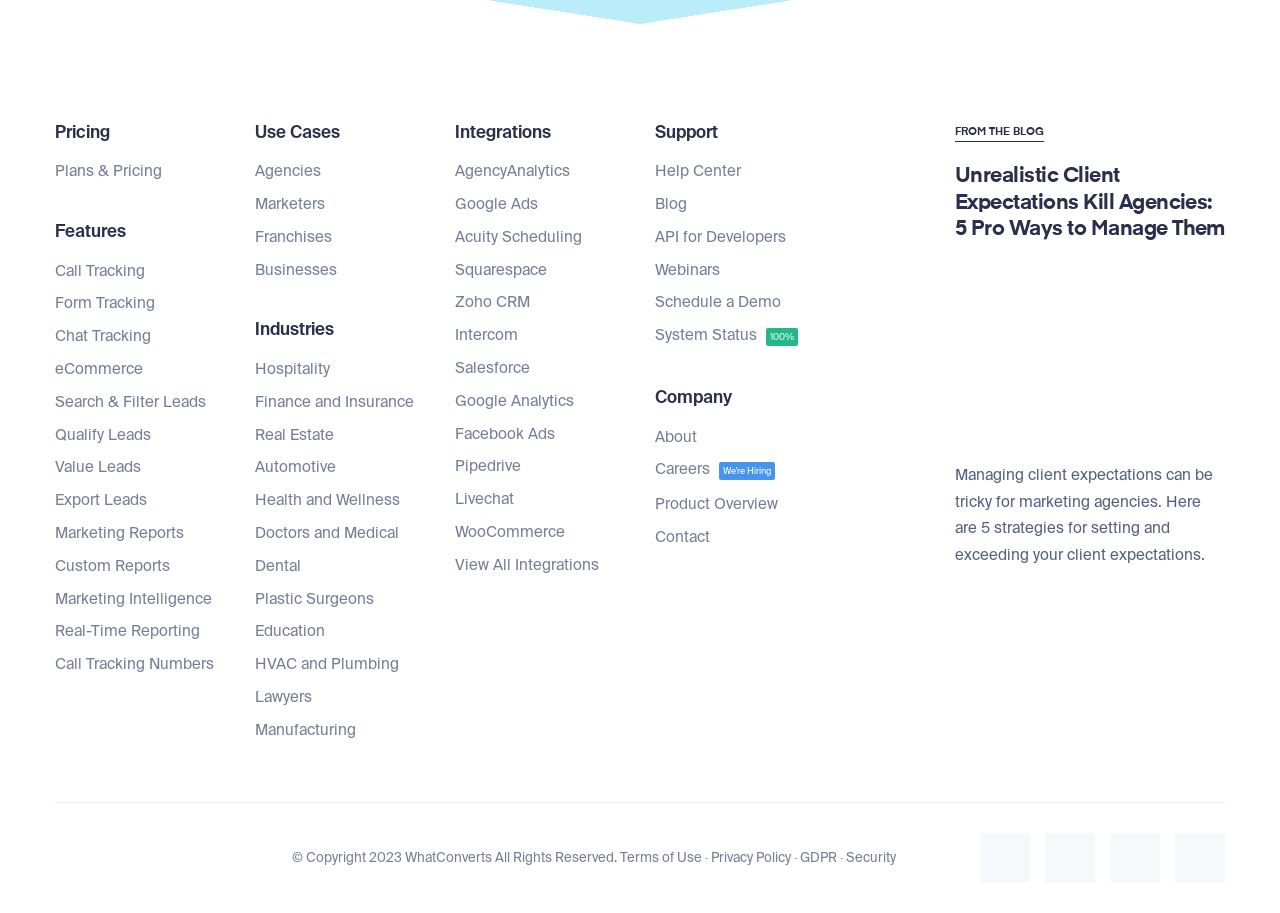Please specify the bounding box coordinates of the element that should be clicked to execute the given instruction: 'Contact WhatConverts'. Ensure the coordinates are four float numbers between 0 and 1, expressed as [left, top, right, bottom].

[0.512, 0.576, 0.645, 0.601]